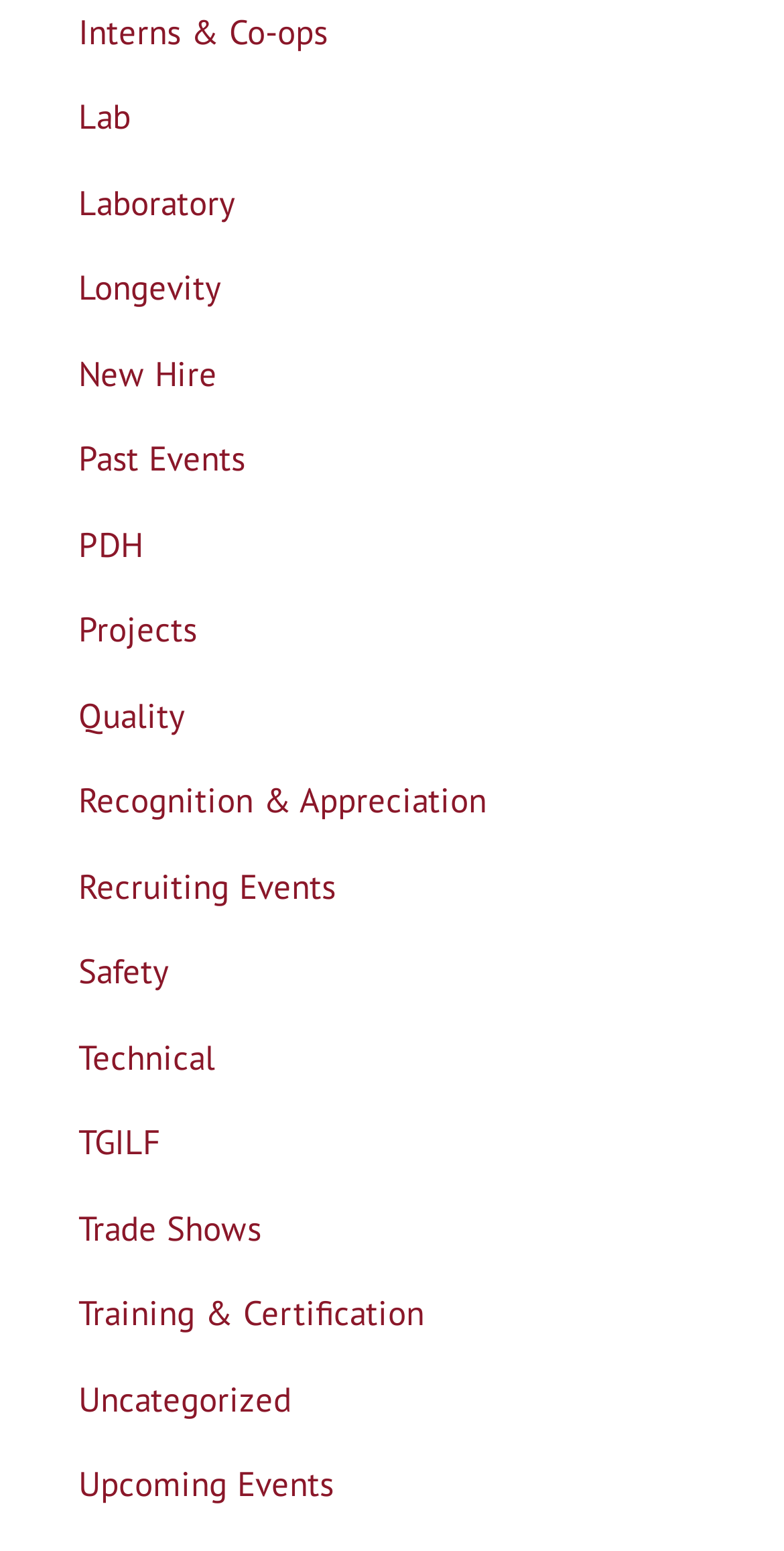Please predict the bounding box coordinates (top-left x, top-left y, bottom-right x, bottom-right y) for the UI element in the screenshot that fits the description: Recognition & Appreciation

[0.1, 0.502, 0.621, 0.53]